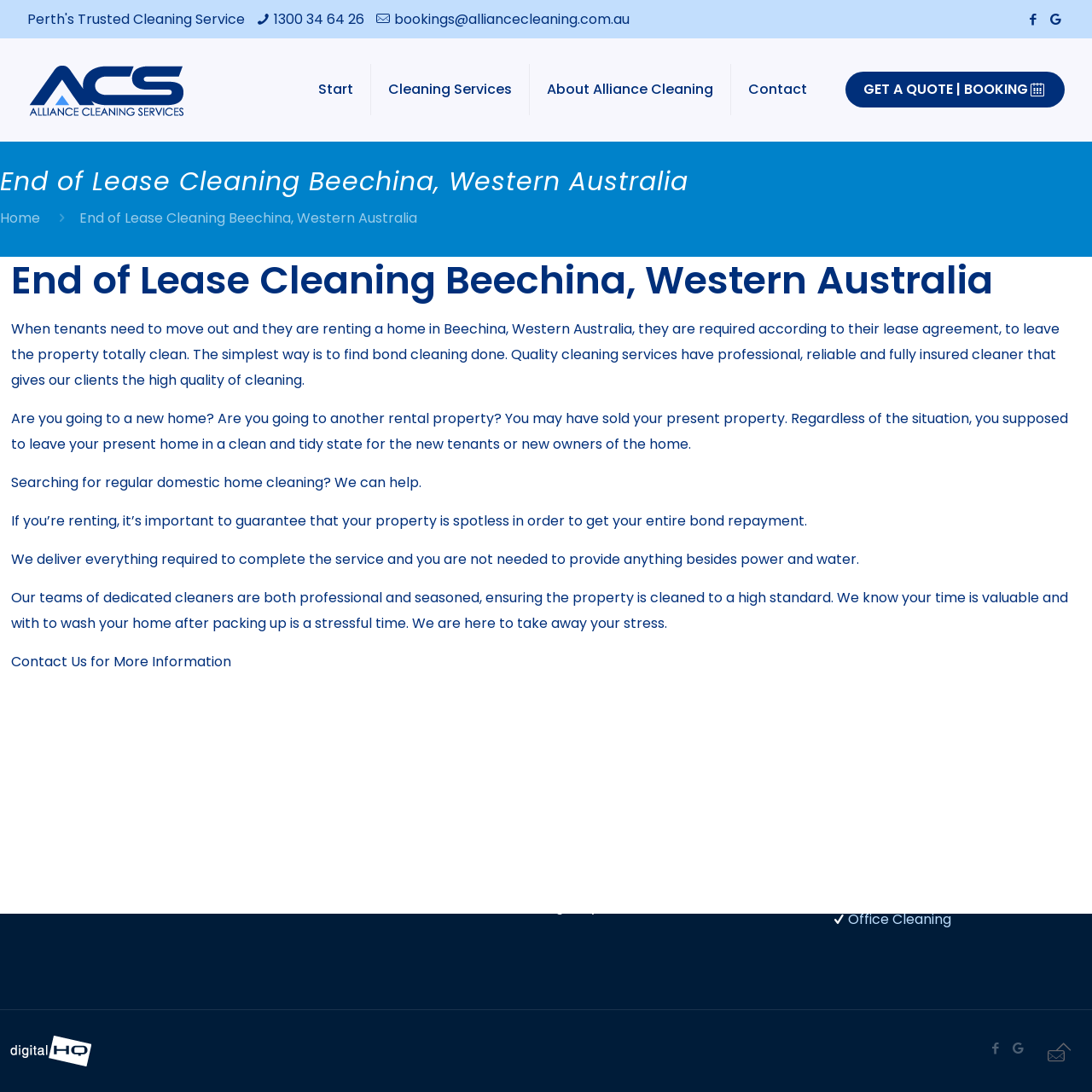Kindly respond to the following question with a single word or a brief phrase: 
Can Alliance Cleaning Services help with regular domestic home cleaning?

Yes